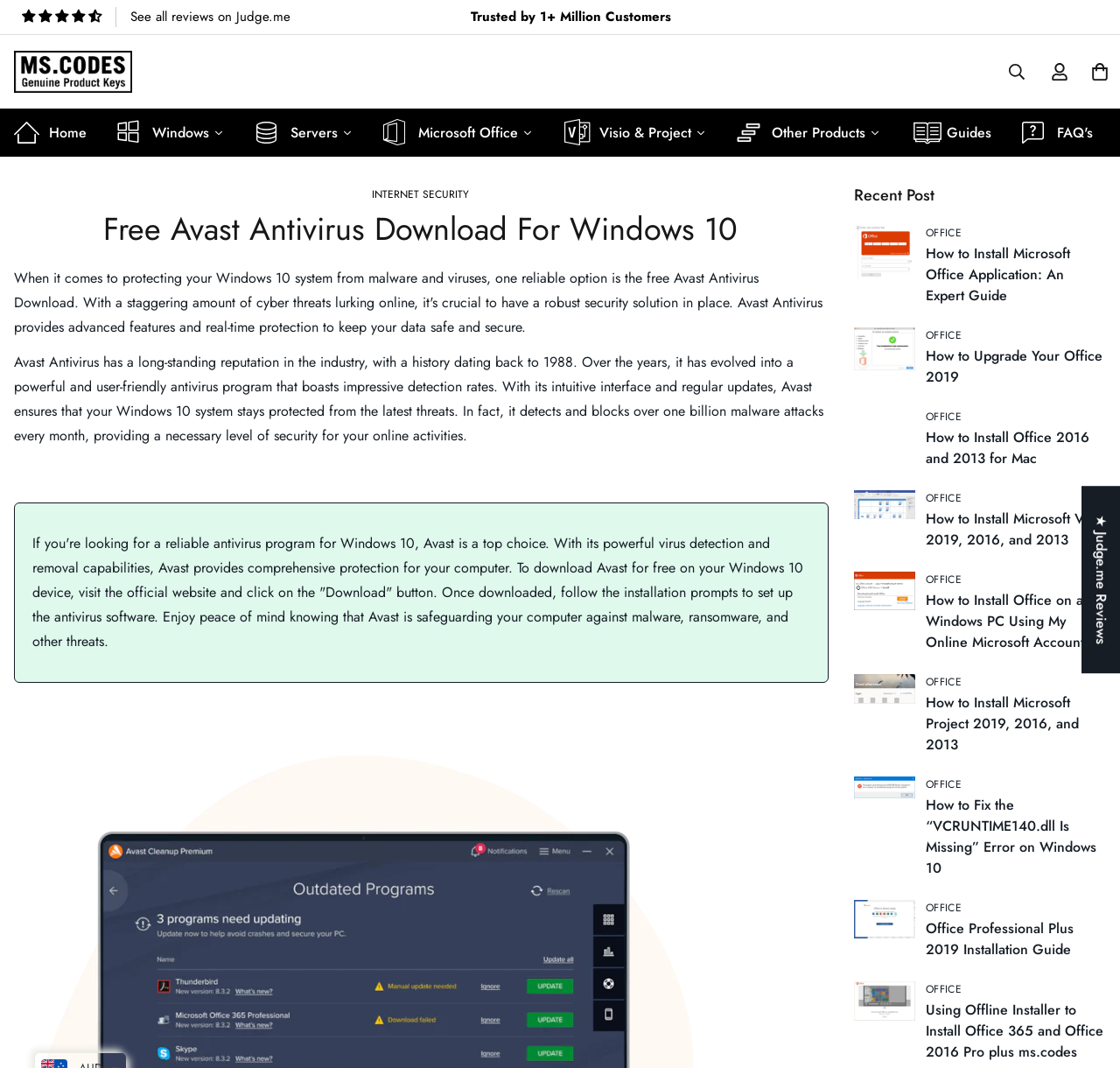Bounding box coordinates must be specified in the format (top-left x, top-left y, bottom-right x, bottom-right y). All values should be floating point numbers between 0 and 1. What are the bounding box coordinates of the UI element described as: Office

[0.82, 0.459, 0.865, 0.474]